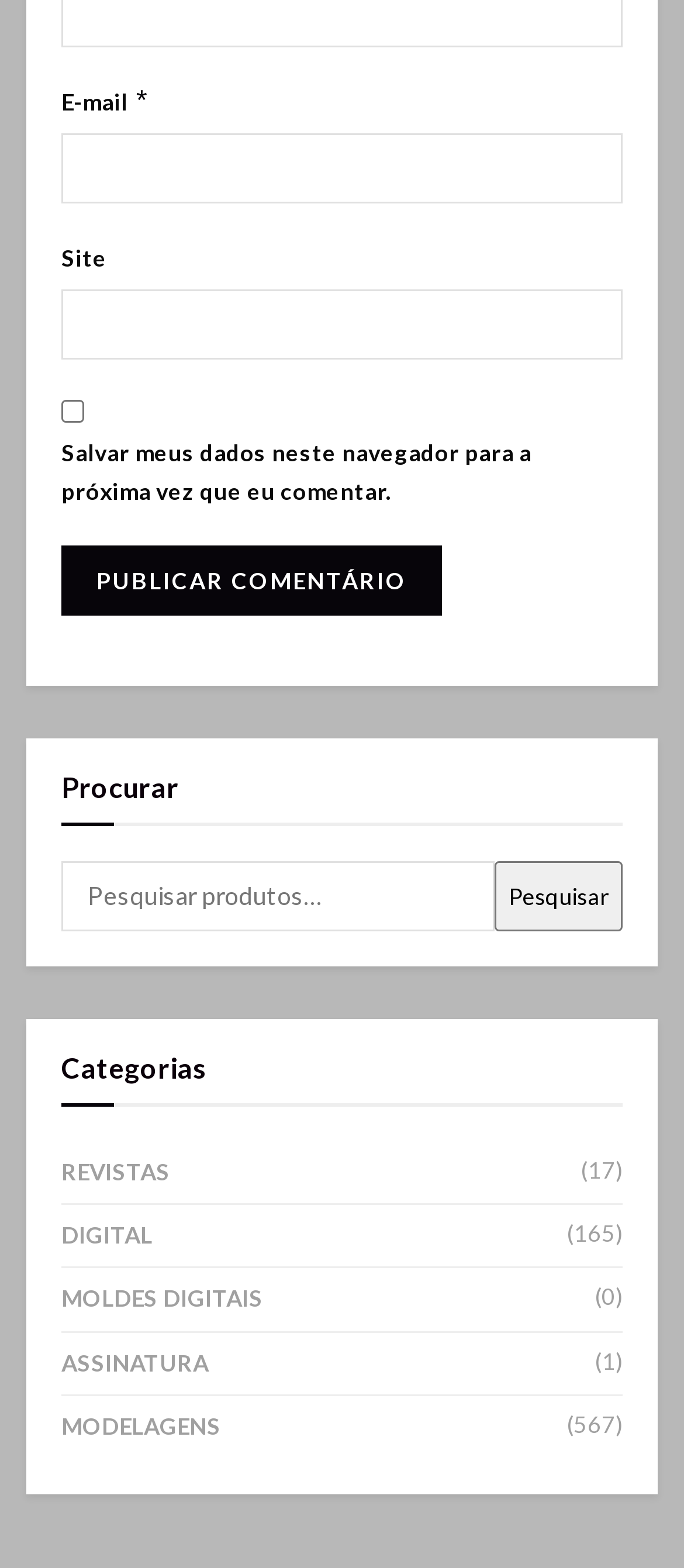What is the function of the 'Publicar comentário' button?
Please answer the question as detailed as possible based on the image.

I looked at the button element labeled 'Publicar comentário' and found that it is located below the email and site input fields. Therefore, the function of this button is to publish a comment after filling in the required information.